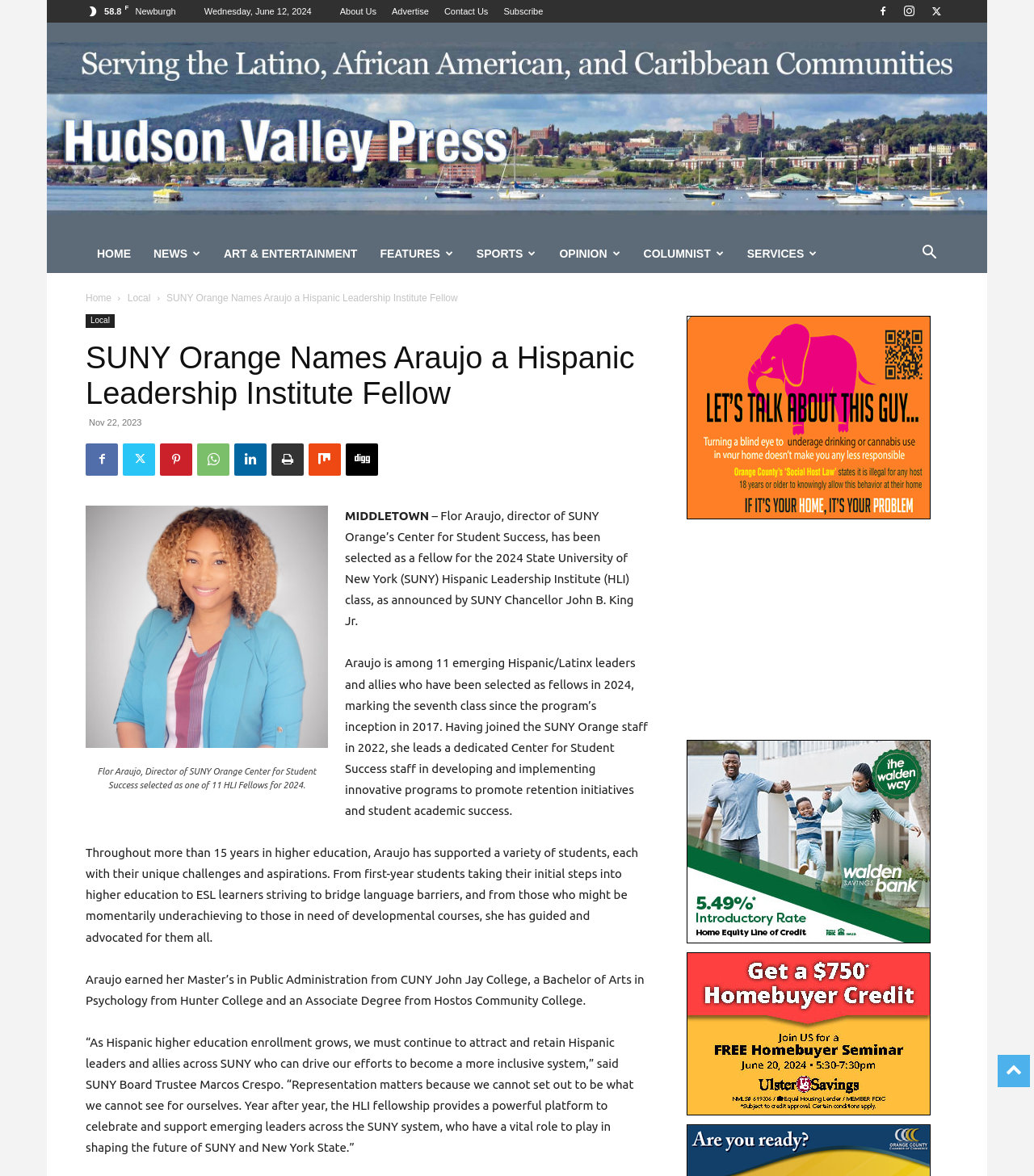Identify the bounding box coordinates of the element to click to follow this instruction: 'View the 'ART & ENTERTAINMENT' section'. Ensure the coordinates are four float values between 0 and 1, provided as [left, top, right, bottom].

[0.205, 0.199, 0.357, 0.232]